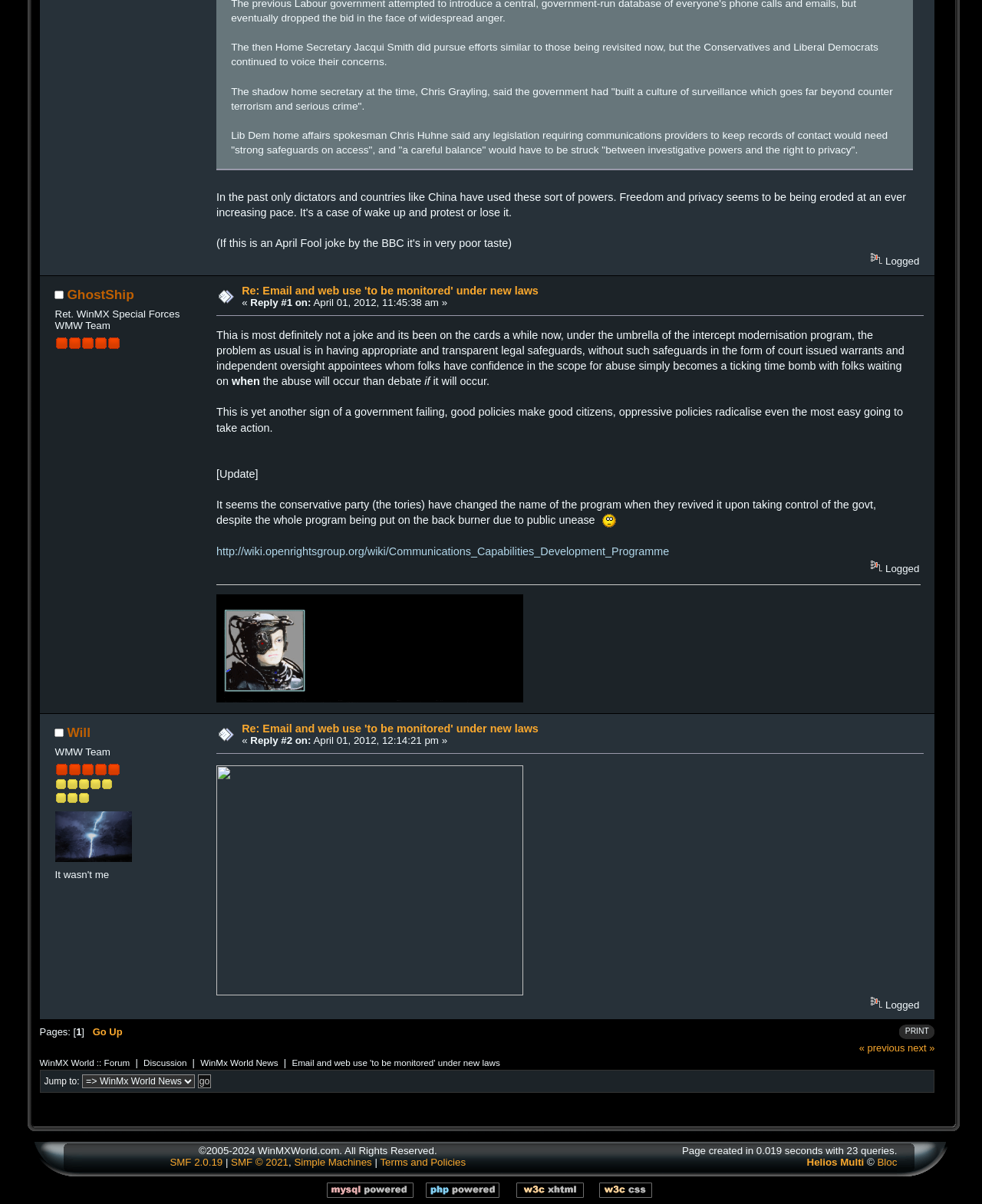Identify the coordinates of the bounding box for the element described below: "Will". Return the coordinates as four float numbers between 0 and 1: [left, top, right, bottom].

[0.068, 0.602, 0.092, 0.615]